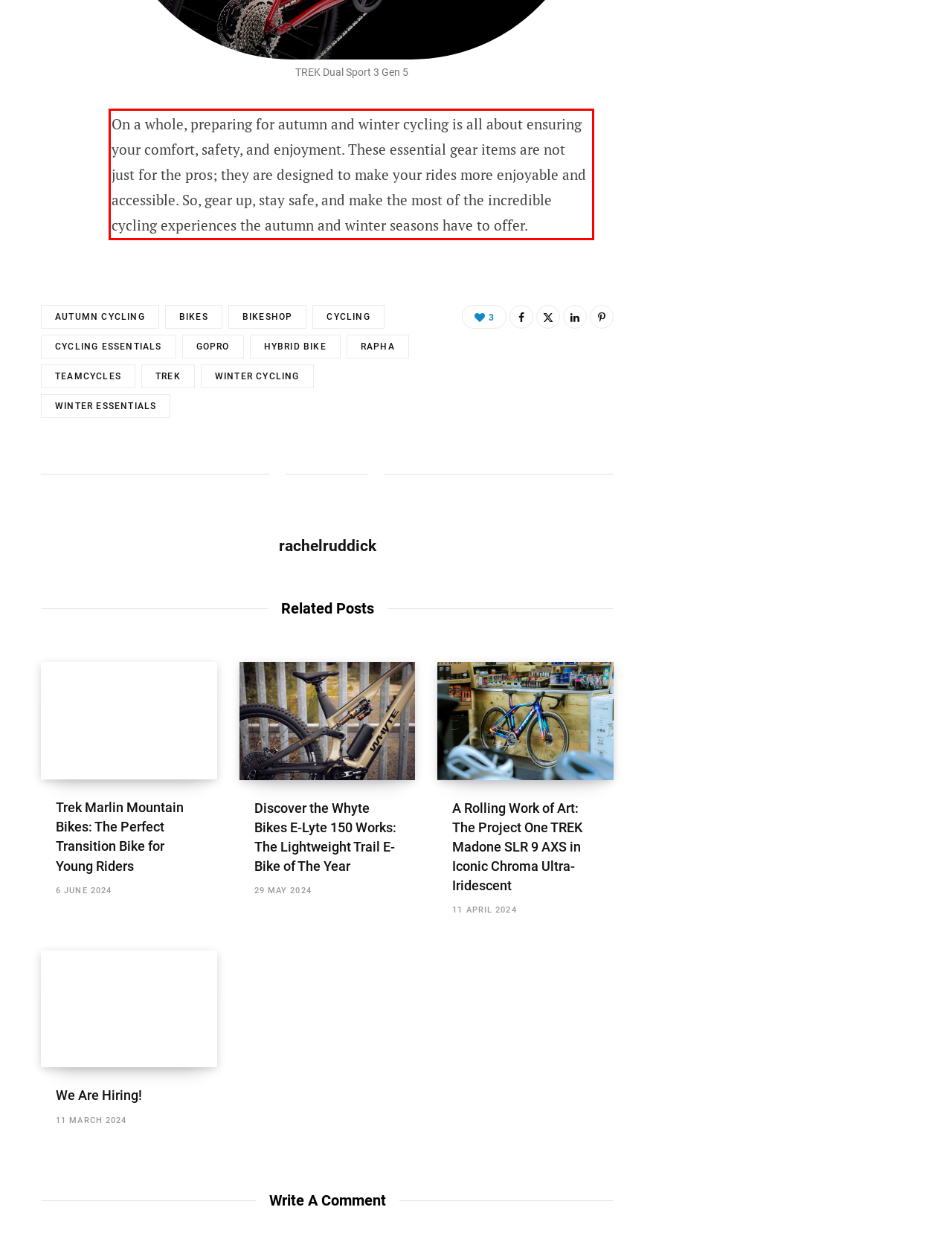Using the provided screenshot of a webpage, recognize and generate the text found within the red rectangle bounding box.

On a whole, preparing for autumn and winter cycling is all about ensuring your comfort, safety, and enjoyment. These essential gear items are not just for the pros; they are designed to make your rides more enjoyable and accessible. So, gear up, stay safe, and make the most of the incredible cycling experiences the autumn and winter seasons have to offer.